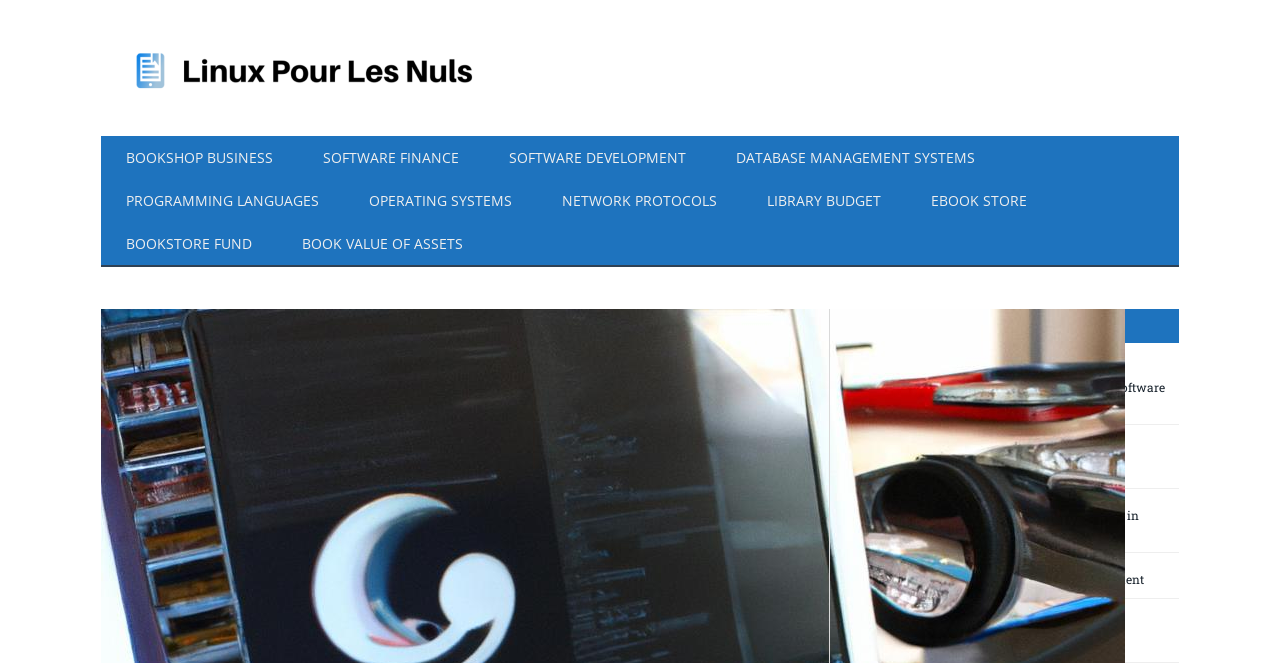Given the element description, predict the bounding box coordinates in the format (top-left x, top-left y, bottom-right x, bottom-right y), using floating point numbers between 0 and 1: Database management systems

[0.555, 0.205, 0.781, 0.273]